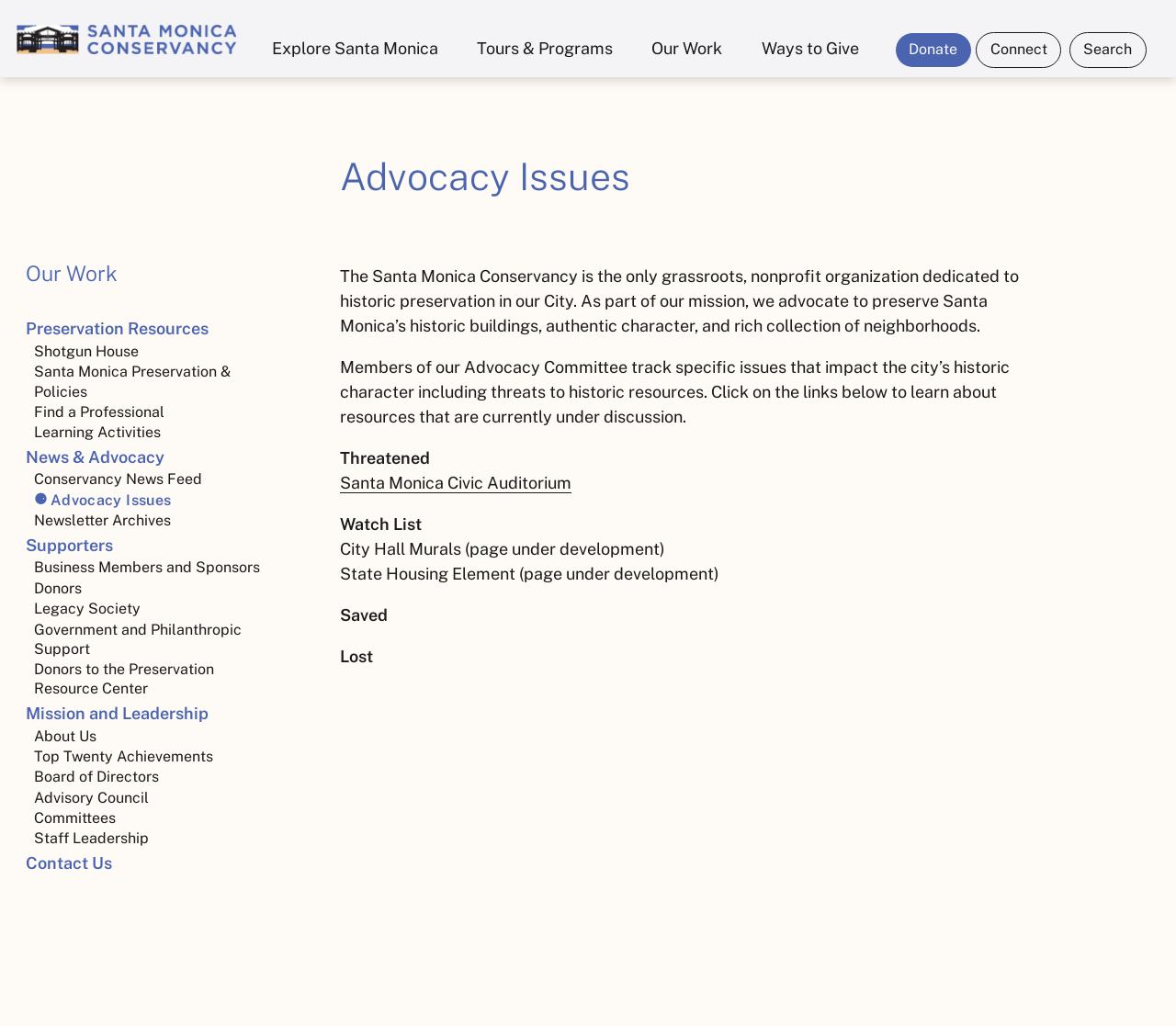Construct a comprehensive caption that outlines the webpage's structure and content.

The webpage is about the Santa Monica Conservancy, a nonprofit organization dedicated to preserving the community's historic places. At the top, there is a logo and a link to the organization's homepage, followed by a navigation menu with buttons for exploring Santa Monica, tours and programs, the organization's work, ways to give, and a search function.

Below the navigation menu, there is a section with a heading "Our Work" that lists various links related to preservation resources, news, and advocacy. This section takes up most of the page and is divided into several subcategories, including links to specific resources, news feeds, and archives.

Further down, there is a section with a heading "Advocacy Issues" that discusses the organization's mission to preserve Santa Monica's historic buildings and character. This section includes a brief introduction, followed by links to specific resources that are currently under discussion, categorized as "Threatened", "Watch List", "Saved", and "Lost".

Throughout the page, there are various links and buttons that allow users to explore different aspects of the organization's work and mission. The overall layout is organized and easy to navigate, with clear headings and concise text.